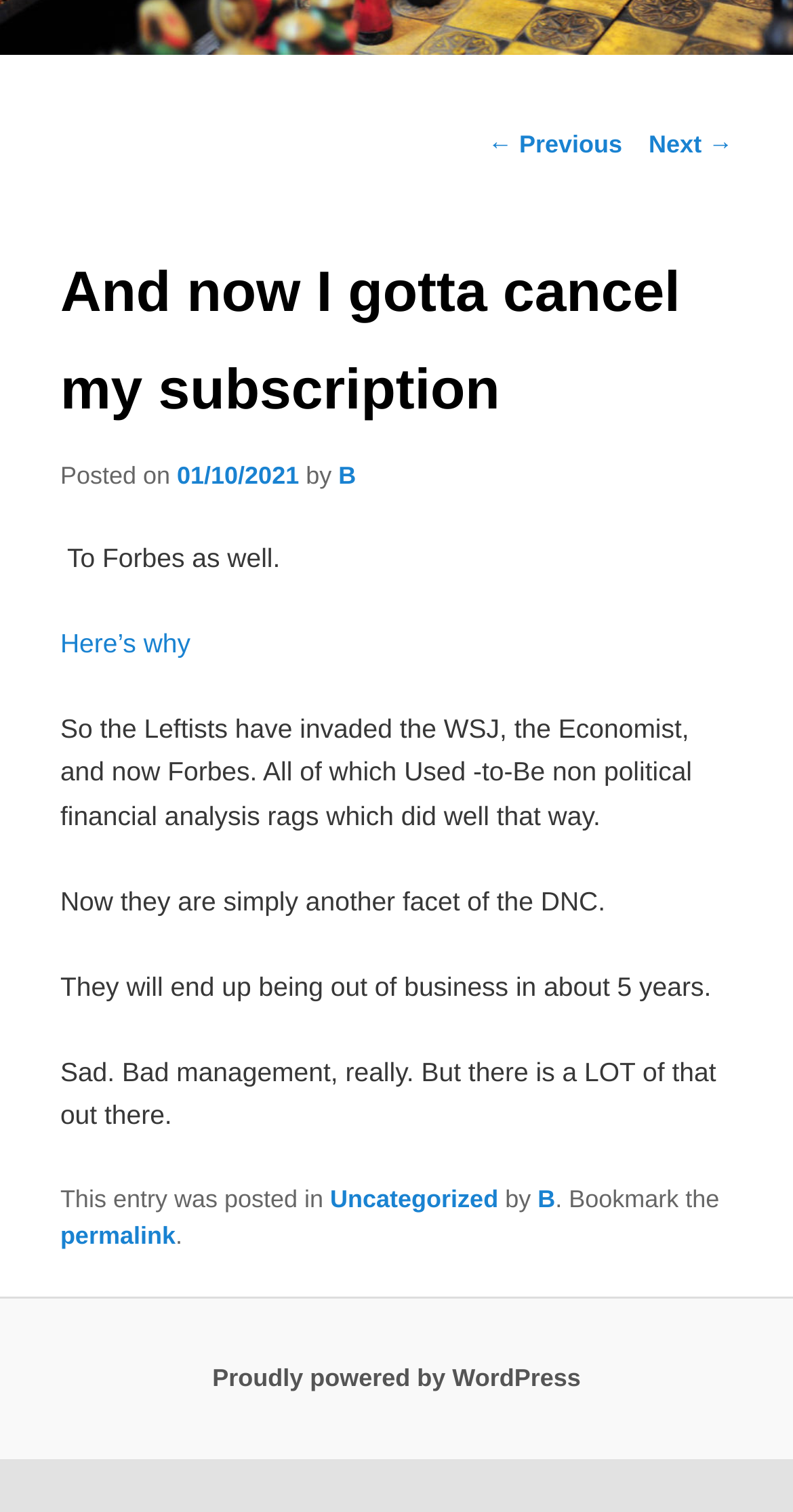Provide the bounding box coordinates of the HTML element this sentence describes: "permalink". The bounding box coordinates consist of four float numbers between 0 and 1, i.e., [left, top, right, bottom].

[0.076, 0.807, 0.221, 0.826]